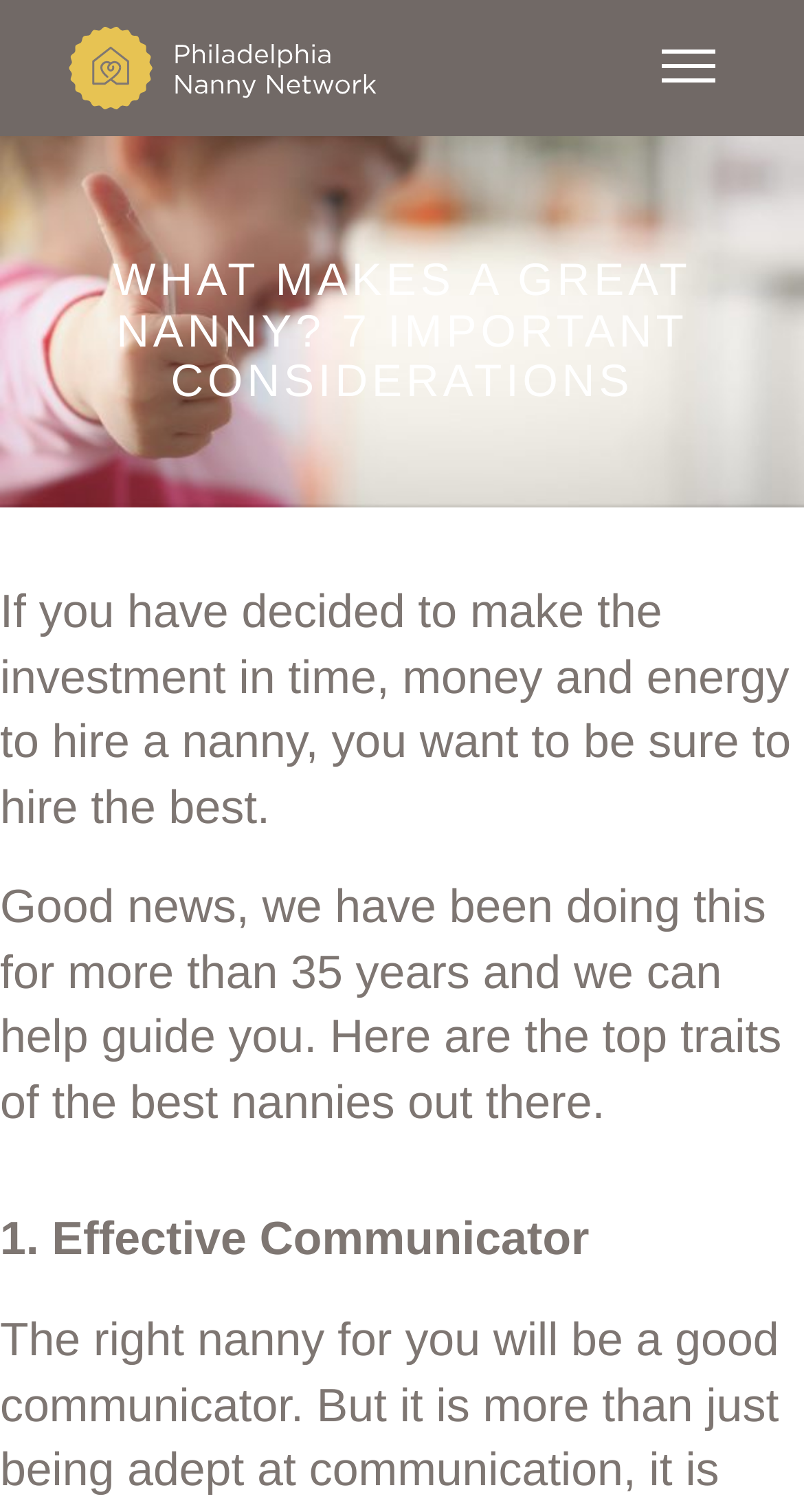Can you extract the headline from the webpage for me?

WHAT MAKES A GREAT NANNY? 7 IMPORTANT CONSIDERATIONS